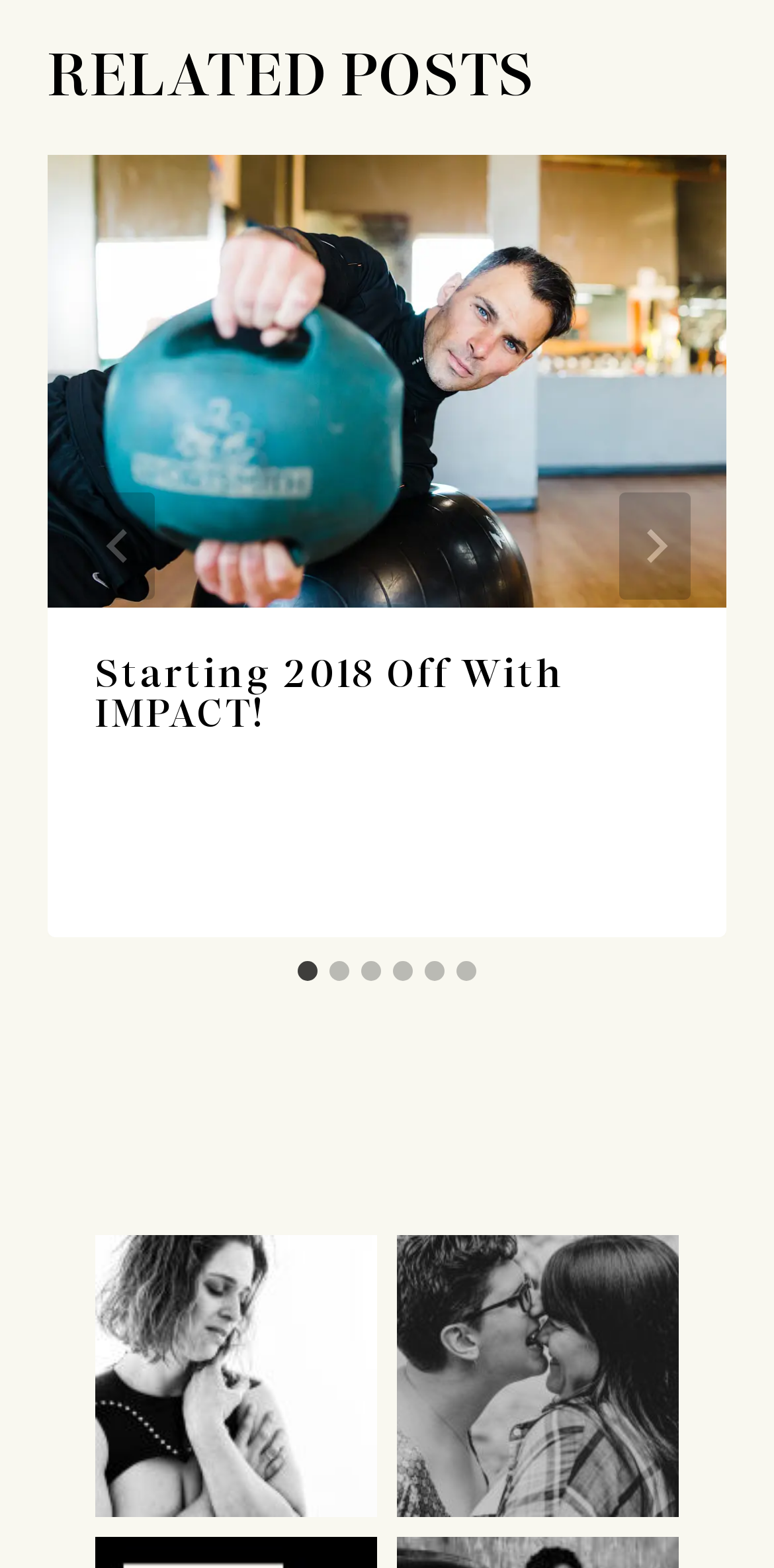Provide a short, one-word or phrase answer to the question below:
What is the title of the first related post?

Starting 2018 off with IMPACT!